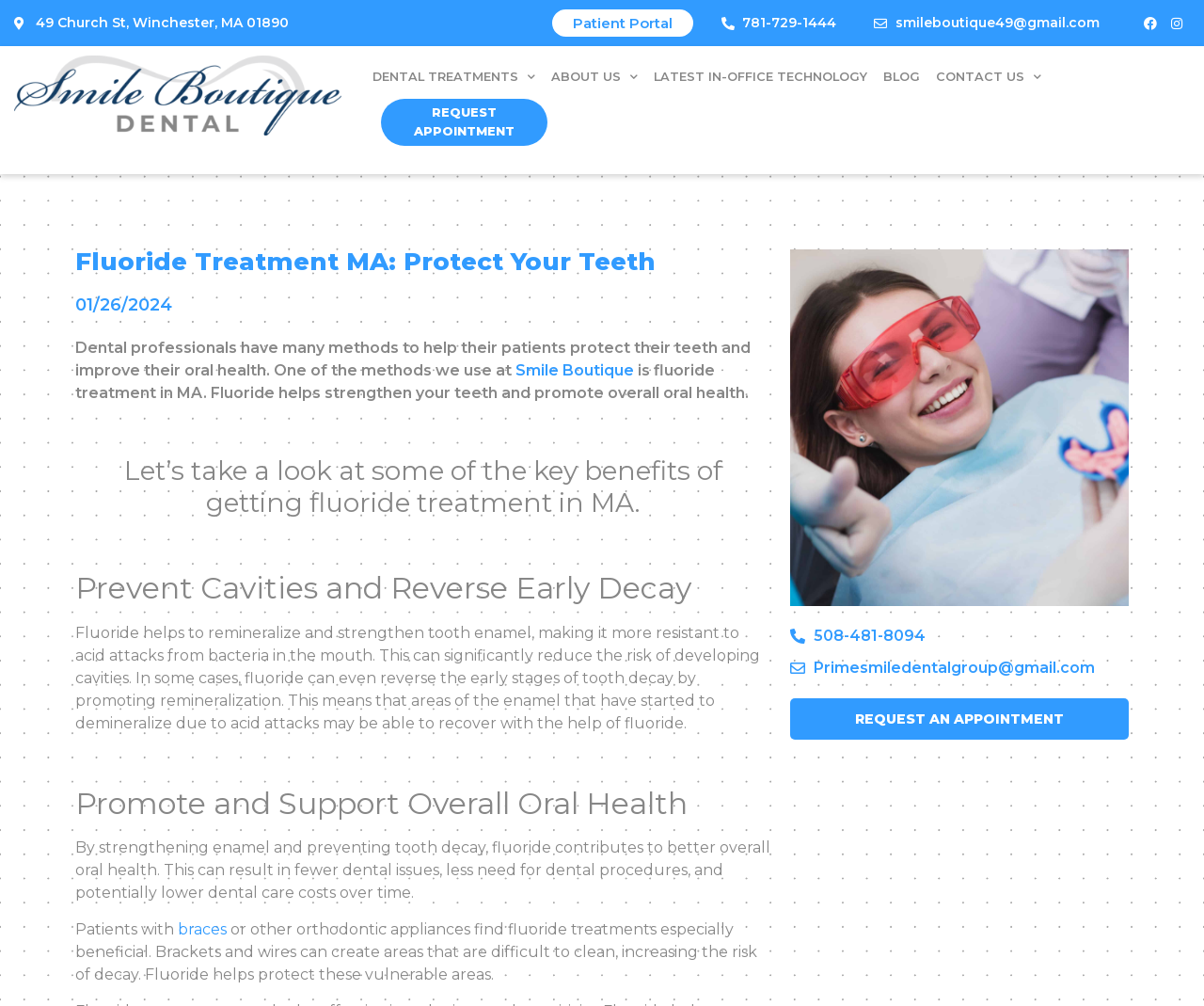Identify the bounding box coordinates for the UI element described by the following text: "508-481-8094". Provide the coordinates as four float numbers between 0 and 1, in the format [left, top, right, bottom].

[0.656, 0.622, 0.937, 0.644]